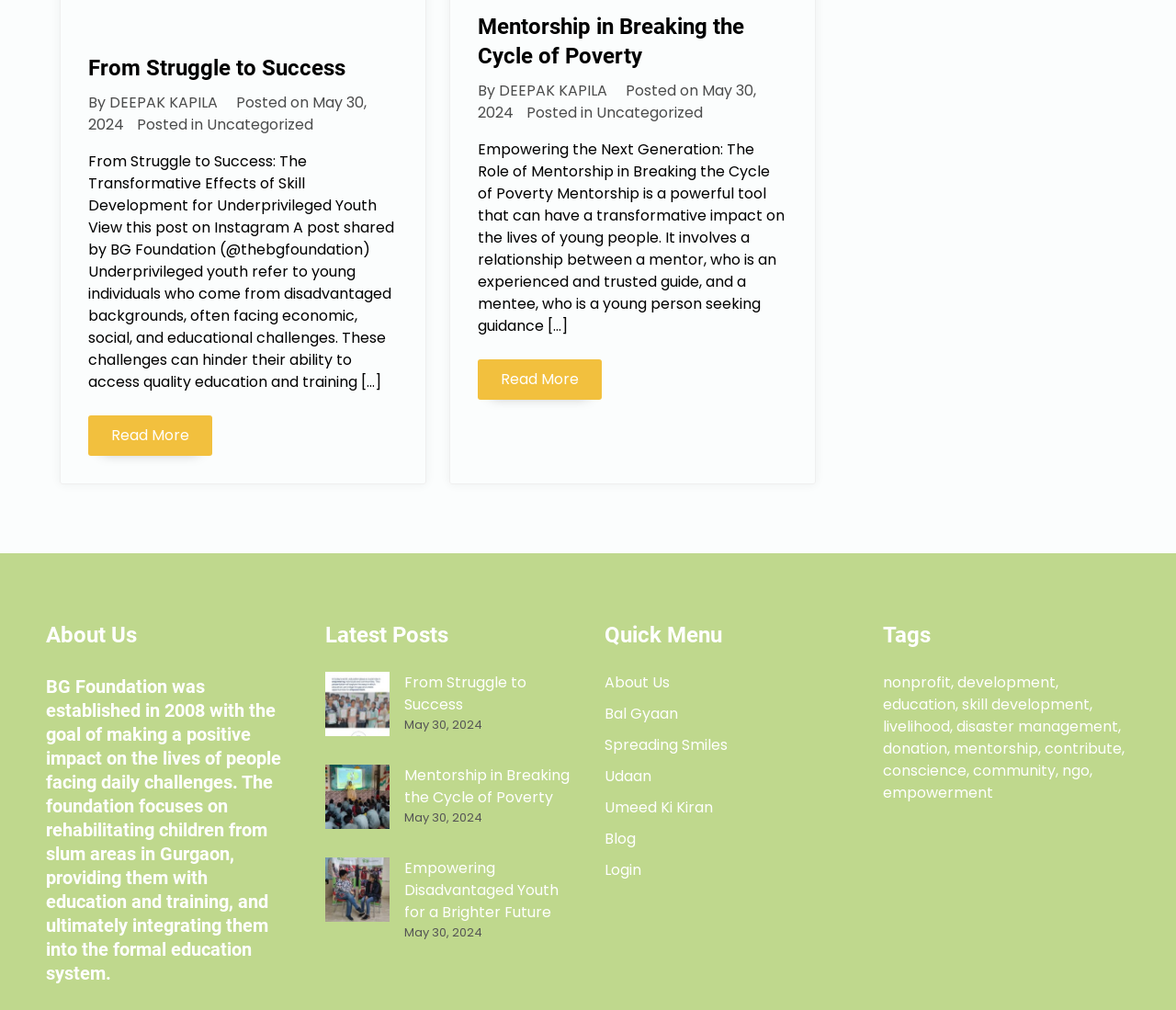Please determine the bounding box coordinates of the area that needs to be clicked to complete this task: 'Login to the website'. The coordinates must be four float numbers between 0 and 1, formatted as [left, top, right, bottom].

[0.514, 0.851, 0.545, 0.872]